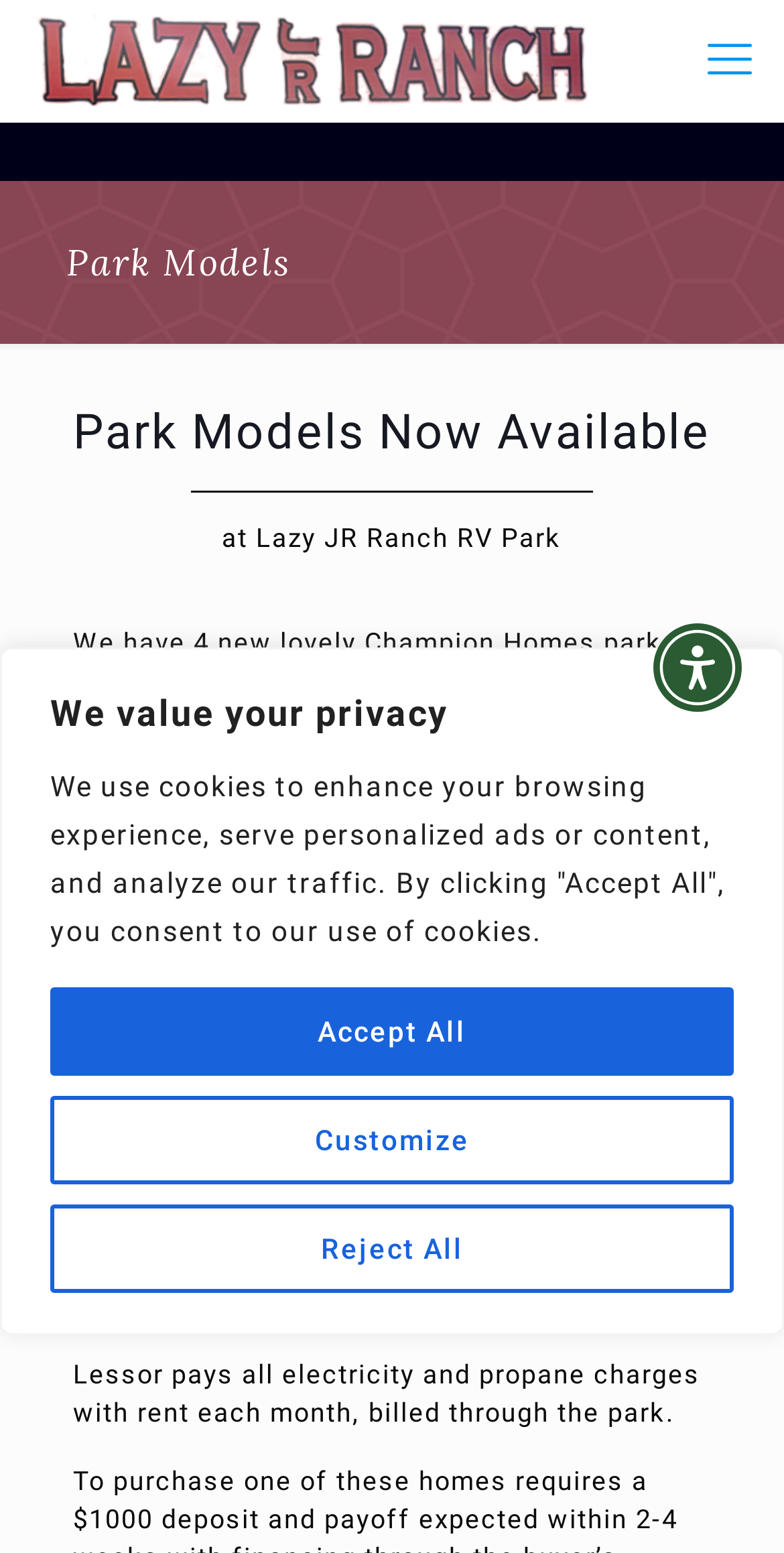For the given element description aria-label="mobile menu", determine the bounding box coordinates of the UI element. The coordinates should follow the format (top-left x, top-left y, bottom-right x, bottom-right y) and be within the range of 0 to 1.

[0.887, 0.017, 0.974, 0.061]